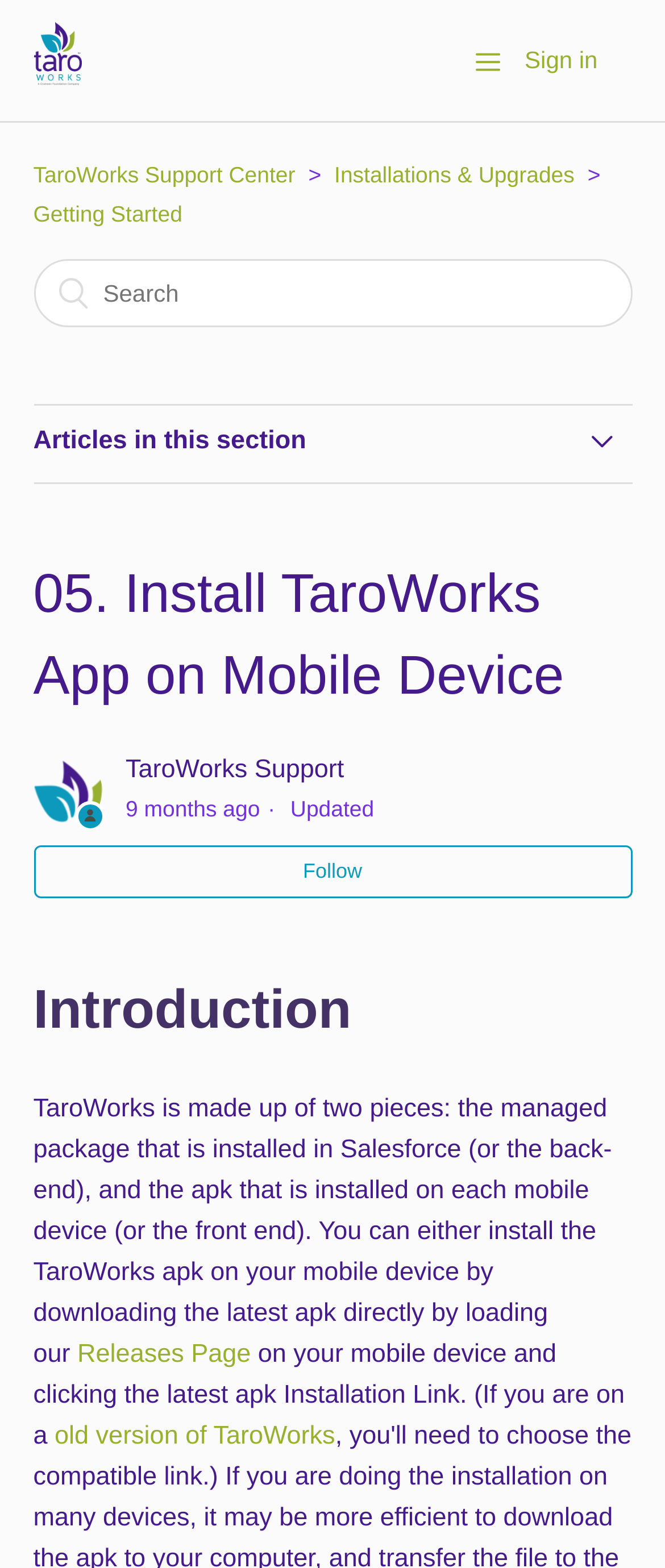What is the date of the last update?
Answer the question using a single word or phrase, according to the image.

2023-08-31 18:23